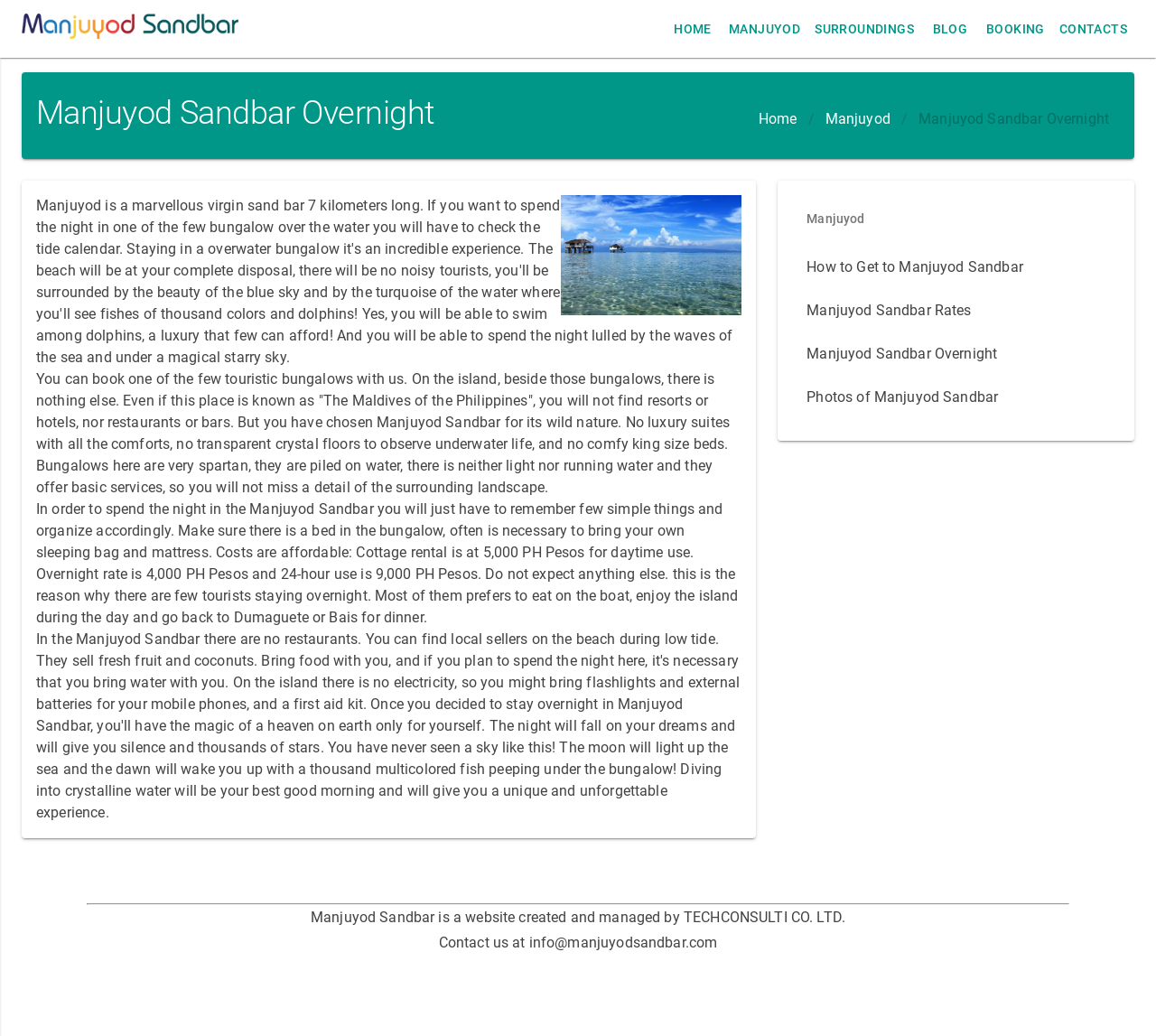What is the cost of overnight rate in Manjuyod Sandbar?
Based on the image, give a one-word or short phrase answer.

4,000 PH Pesos